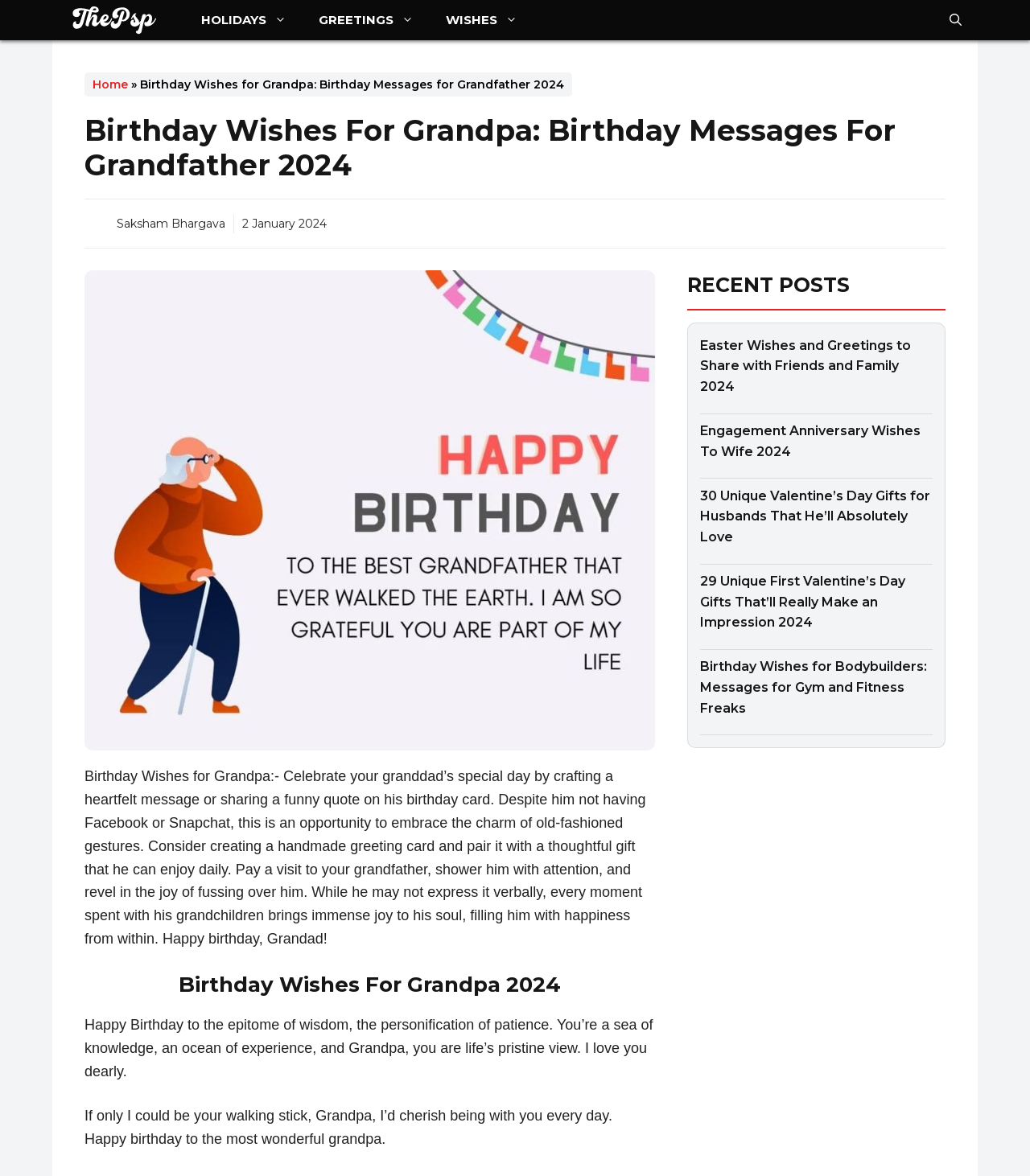Please find the bounding box coordinates of the element that you should click to achieve the following instruction: "Visit the 'Home' page". The coordinates should be presented as four float numbers between 0 and 1: [left, top, right, bottom].

[0.09, 0.066, 0.124, 0.078]